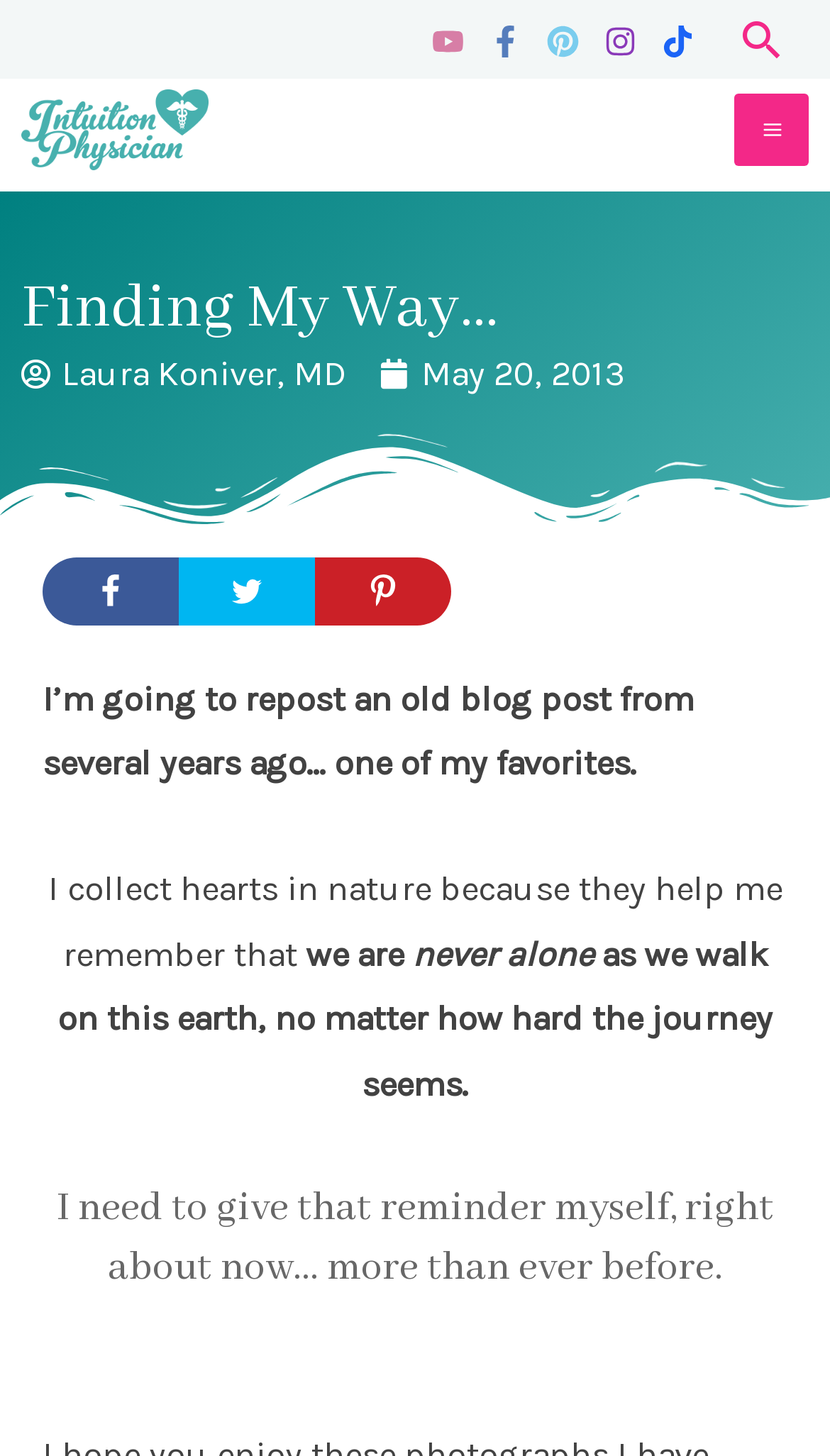Given the content of the image, can you provide a detailed answer to the question?
How many share links are available?

I counted the number of share links available on the webpage, which are Share on Facebook, Share on Twitter, and Share on Pinterest.